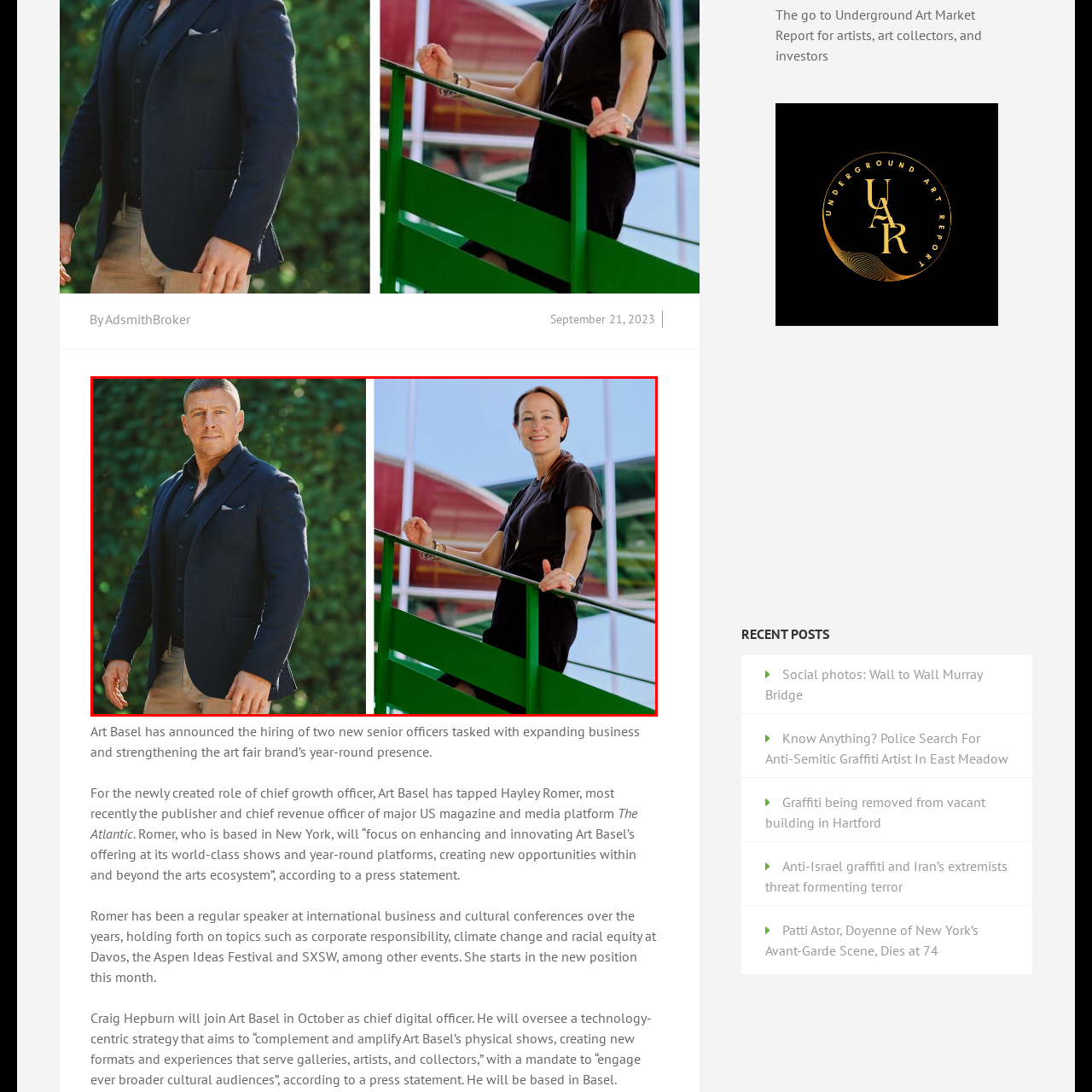What is the woman's hair style?
Carefully examine the content inside the red bounding box and give a detailed response based on what you observe.

The caption states that the woman's 'hair [is] pulled back', suggesting that her hair is styled in a pulled-back manner.